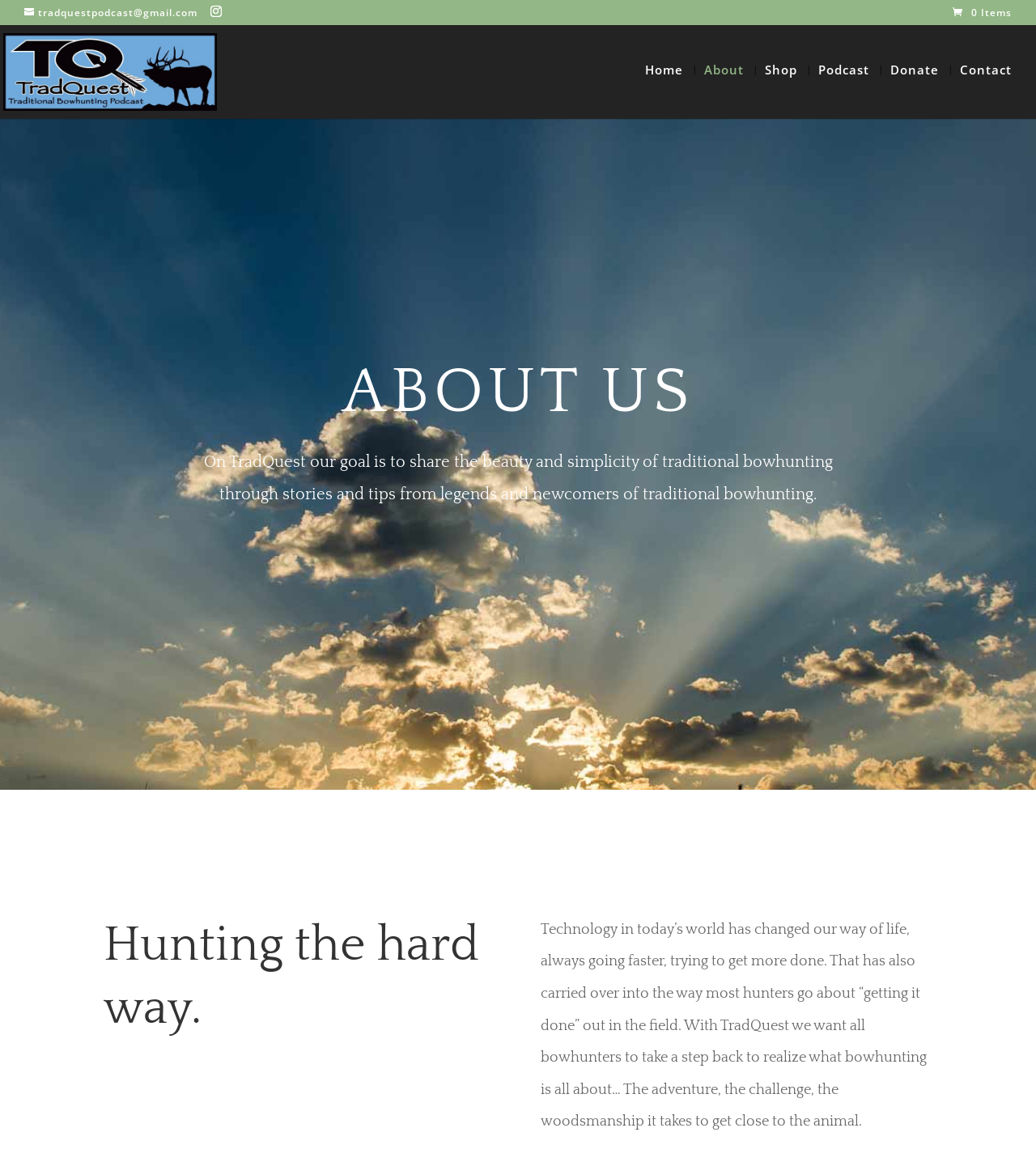Is there a search function on the page?
Use the image to give a comprehensive and detailed response to the question.

I found a searchbox element with the text 'Search for:' which indicates that there is a search function on the page.